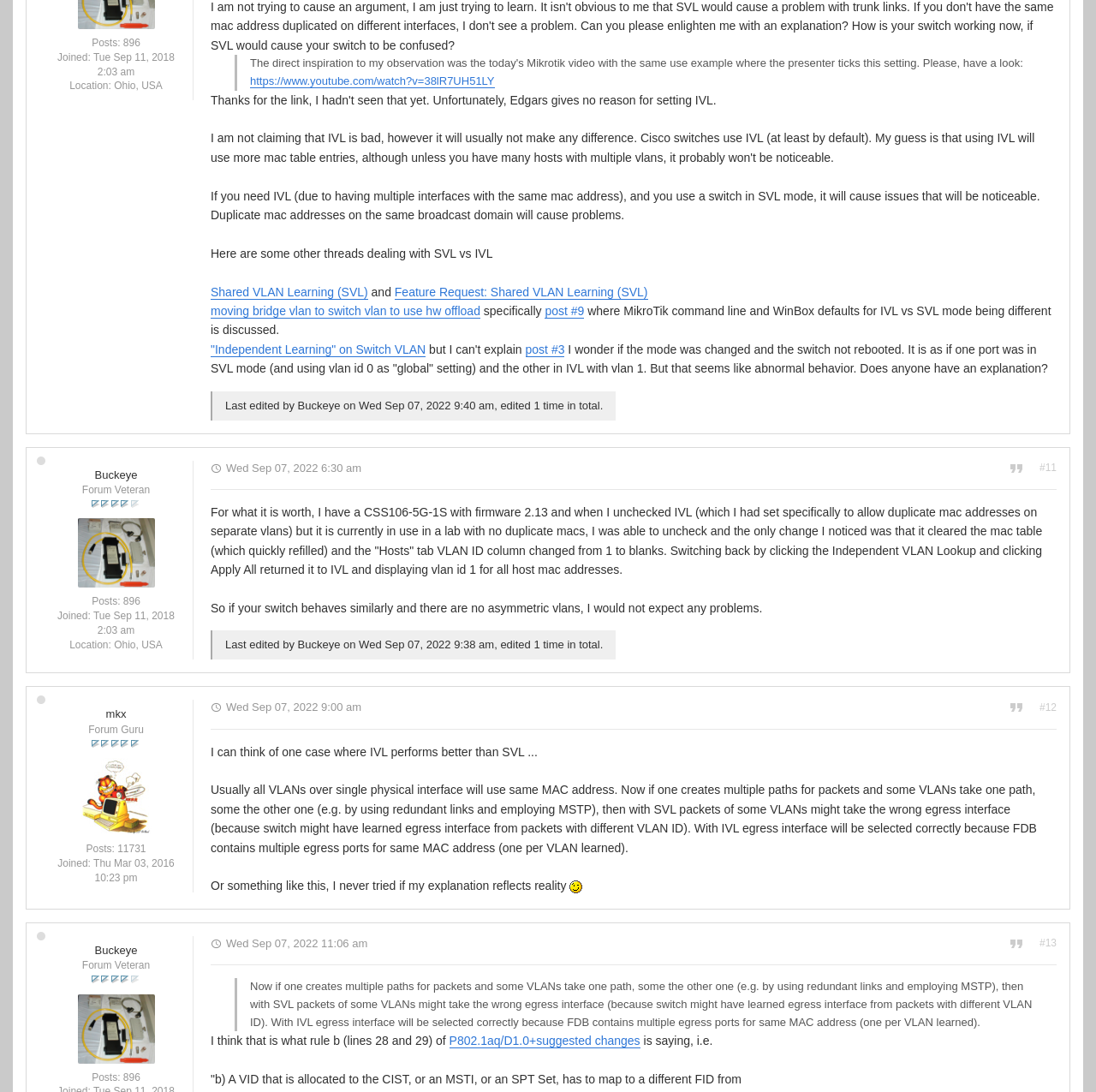How many posts has the user Buckeye made?
Deliver a detailed and extensive answer to the question.

I found the number of posts by looking at the 'Posts:' text and the link next to it, which says '896'.